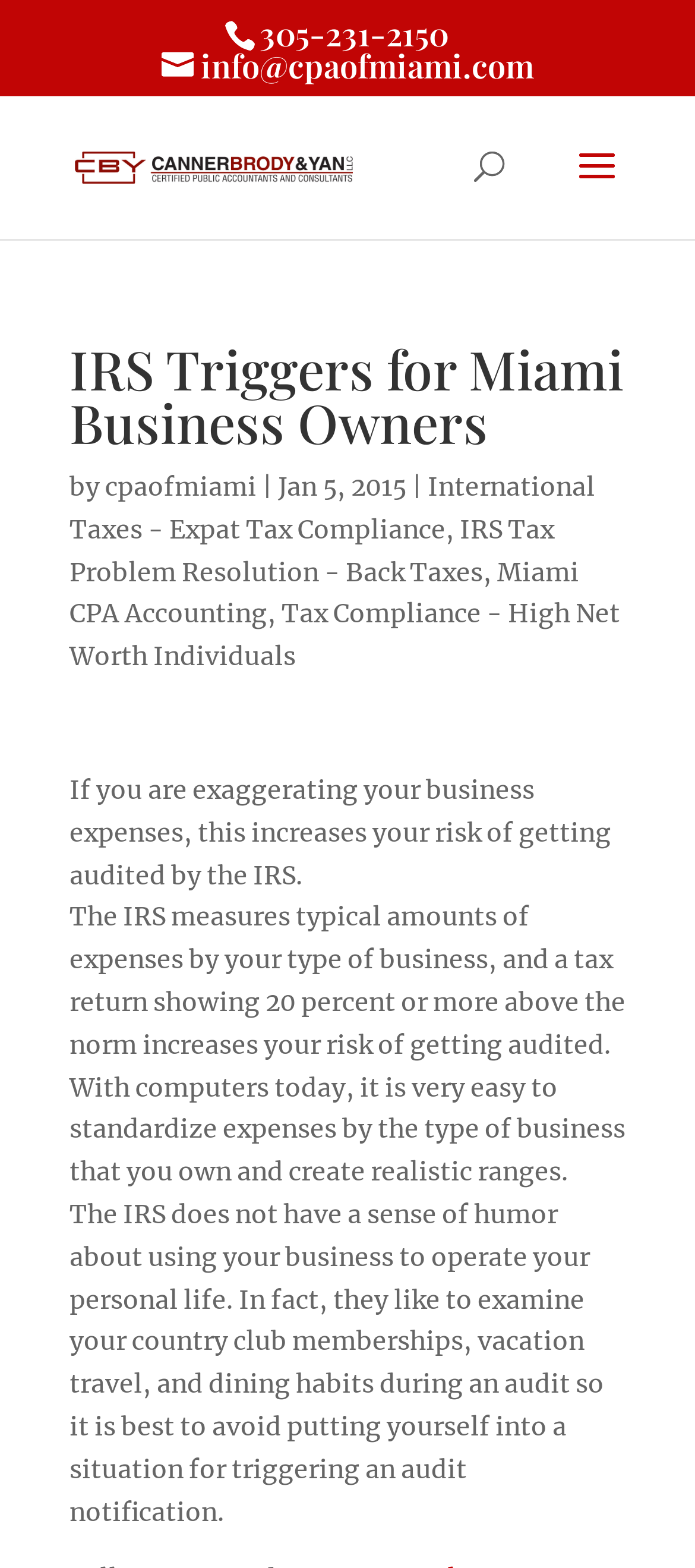What is the email address on the webpage?
Please provide a comprehensive and detailed answer to the question.

I found the email address by looking at the link element with the OCR text 'info@cpaofmiami.com' and bounding box coordinates [0.232, 0.035, 0.768, 0.053]. This element is likely to be an email address due to its format and location on the webpage.